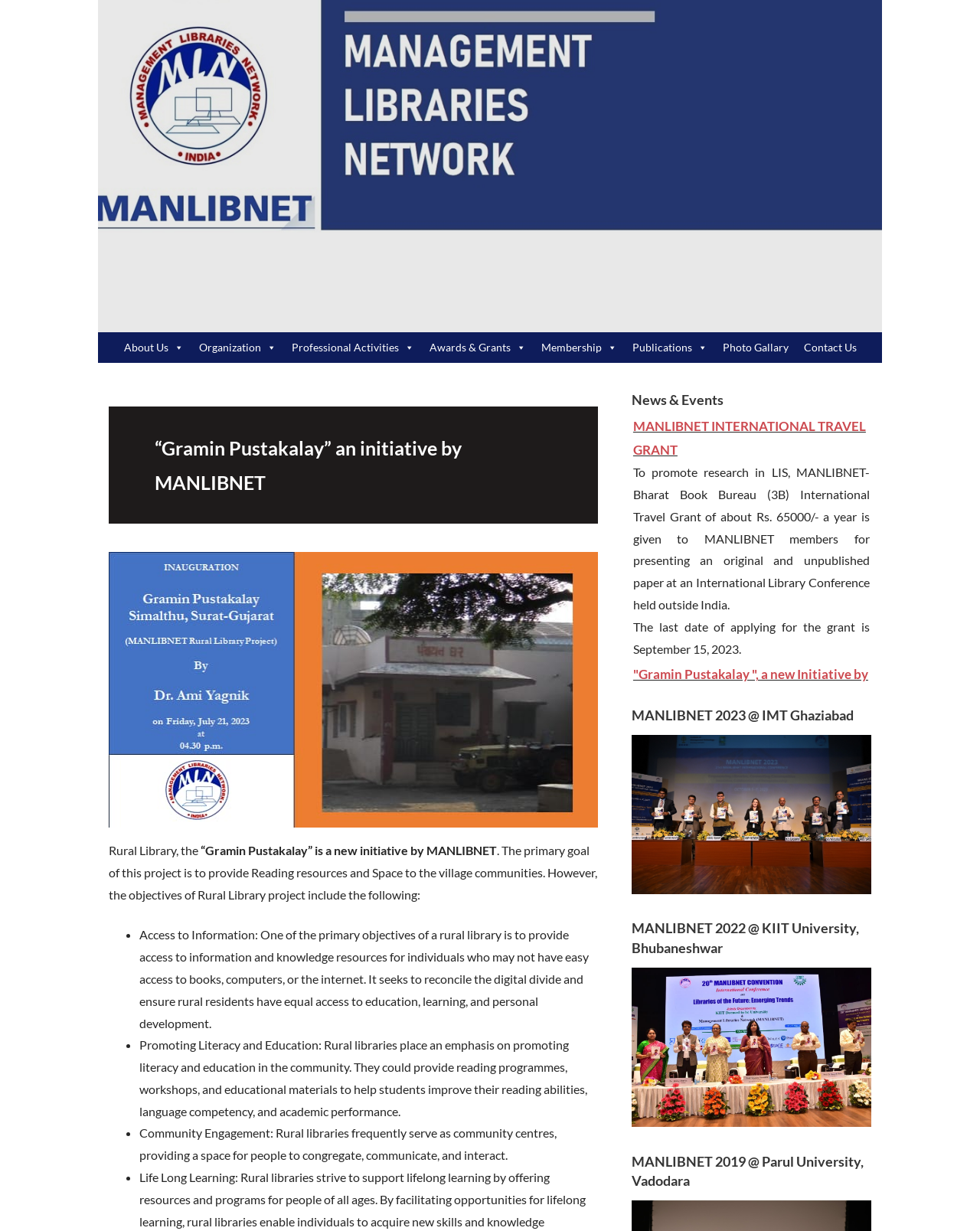Identify the bounding box coordinates for the element you need to click to achieve the following task: "Read more about MANLIBNET". The coordinates must be four float values ranging from 0 to 1, formatted as [left, top, right, bottom].

[0.1, 0.006, 0.239, 0.03]